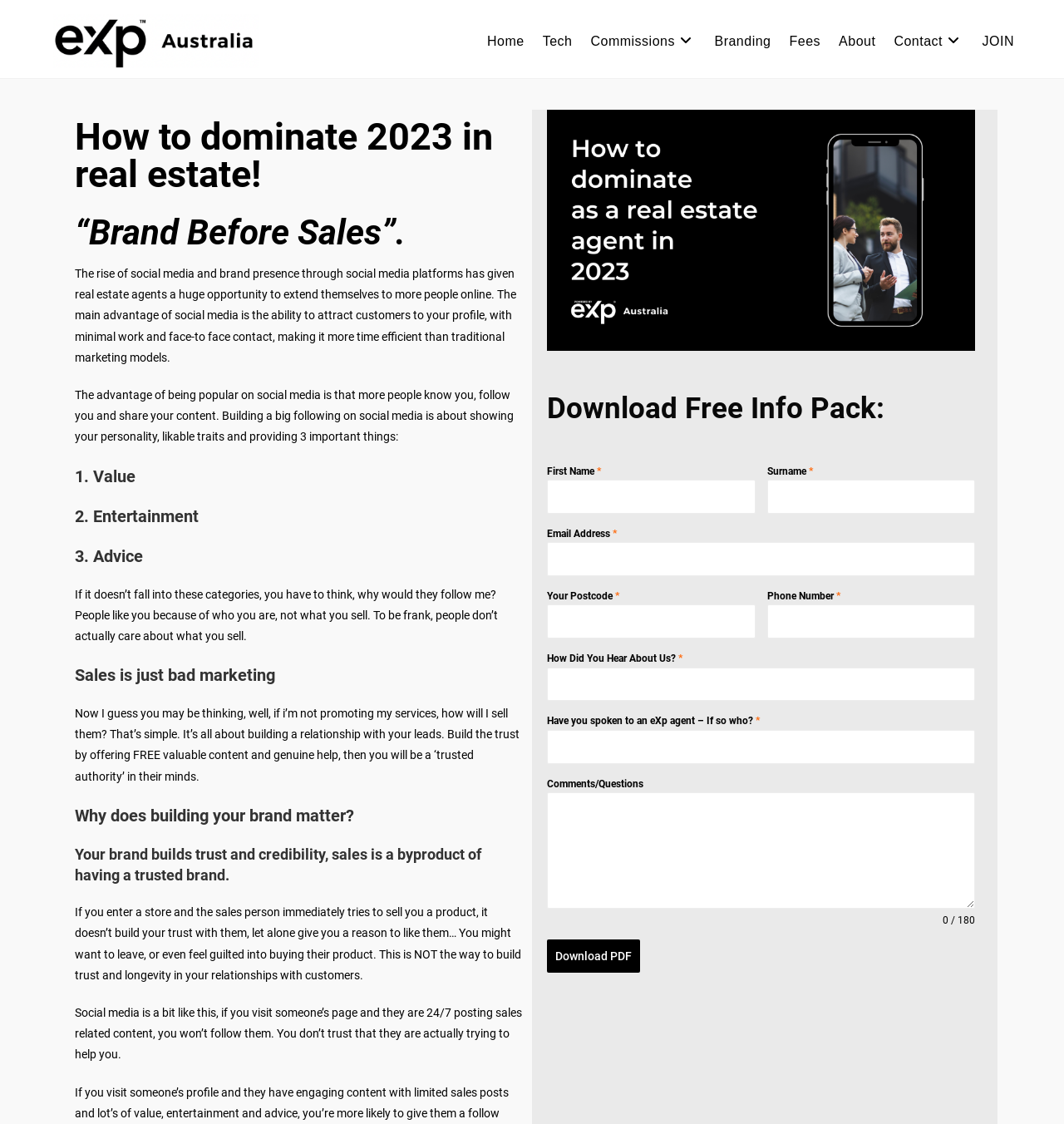Find the bounding box coordinates of the element I should click to carry out the following instruction: "Click the 'Download PDF' button".

[0.514, 0.836, 0.602, 0.866]